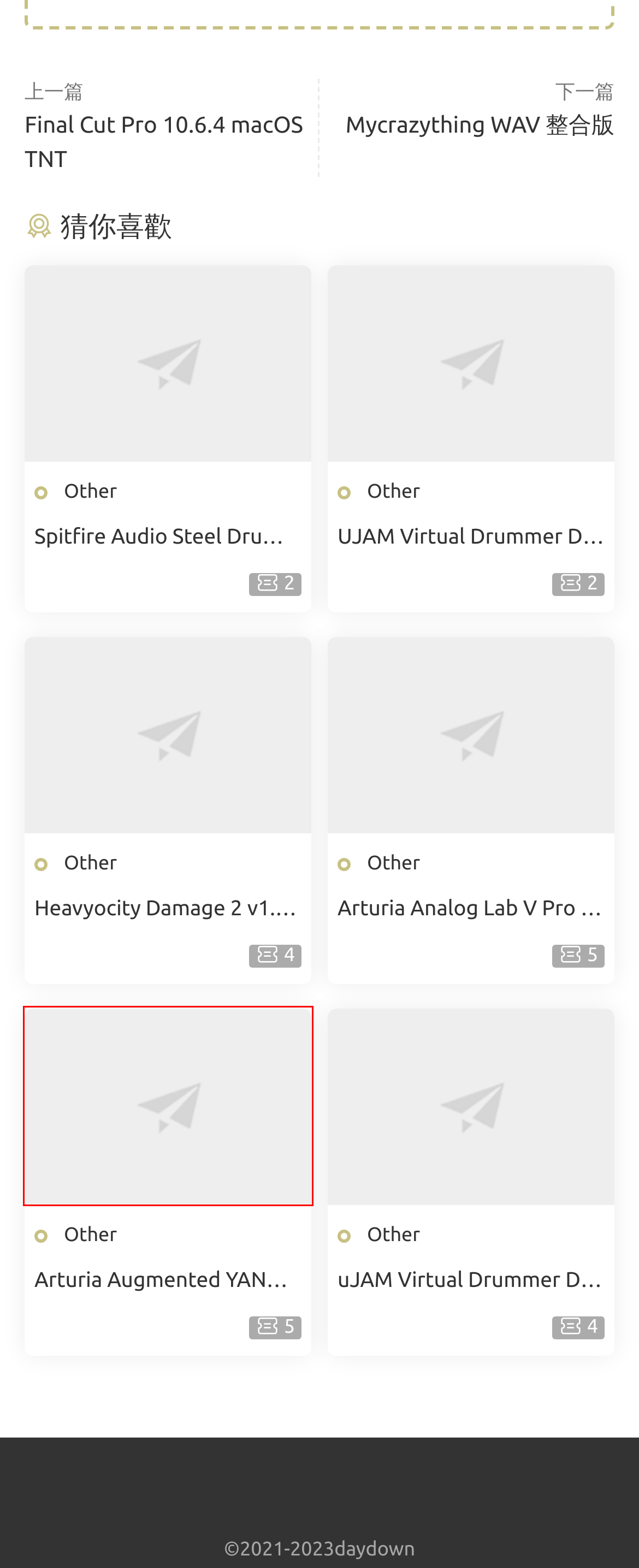Given a screenshot of a webpage with a red bounding box around a UI element, please identify the most appropriate webpage description that matches the new webpage after you click on the element. Here are the candidates:
A. Heavyocity Damage 2 v1.1.0 KONTAKT-FANTASTiC  0daydown
B. Final Cut Pro 10.6.4 macOS TNT  0daydown
C. Spitfire Audio Steel Drums KONTAKT  0daydown
D. UJAM Virtual Drummer Deep v2.4.0 Cracked  0daydown
E. Arturia Augmented YANGTZE v1.0.0 Win/Mac  0daydown
F. Arturia Analog Lab V Pro v5.10.1 WIN/MAC  0daydown
G. uJAM Virtual Drummer DEEP v2.4.0 U2B Mac  0daydown
H. Mycrazything WAV 整合版  0daydown

E